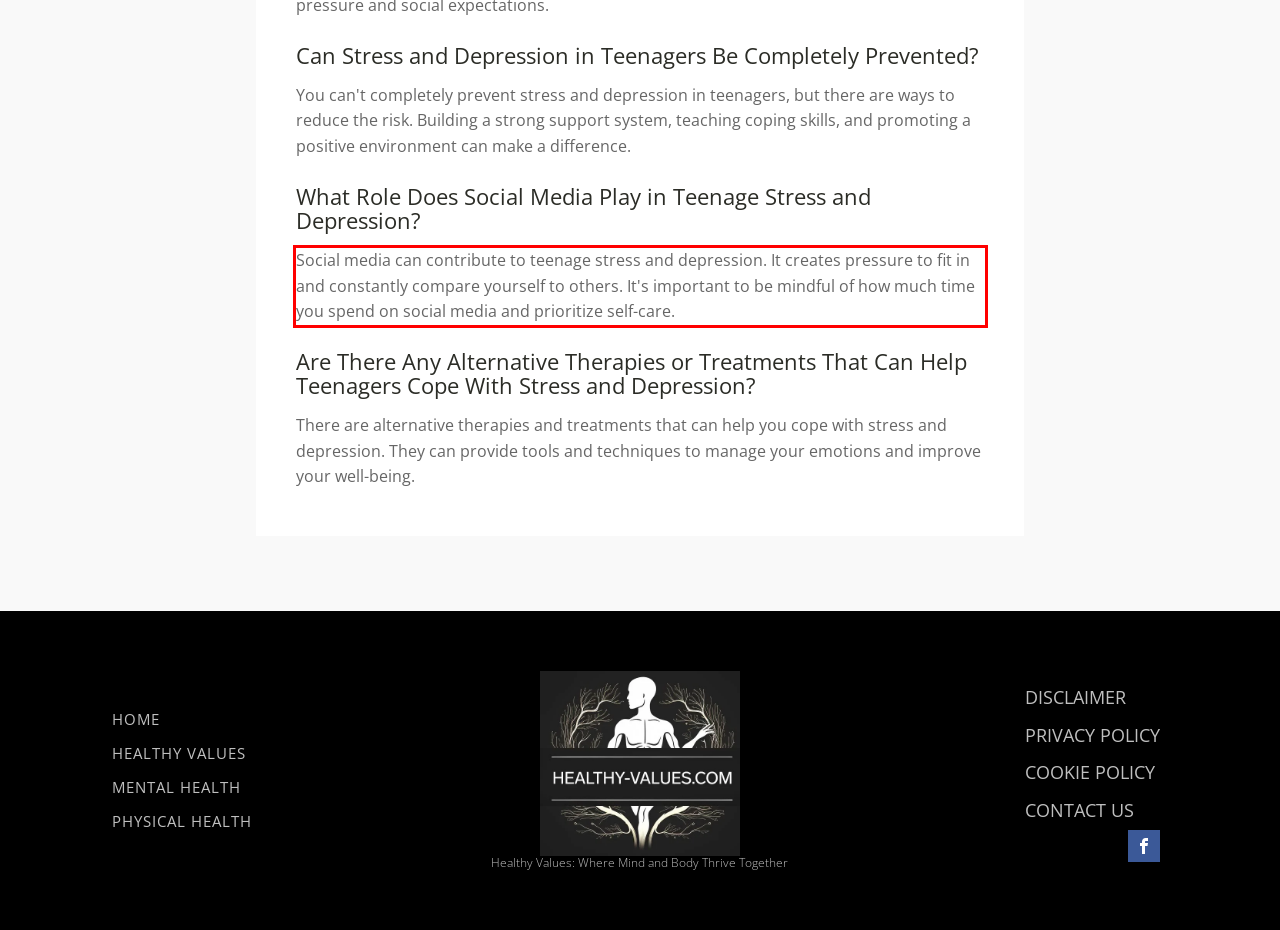Please identify and extract the text content from the UI element encased in a red bounding box on the provided webpage screenshot.

Social media can contribute to teenage stress and depression. It creates pressure to fit in and constantly compare yourself to others. It's important to be mindful of how much time you spend on social media and prioritize self-care.